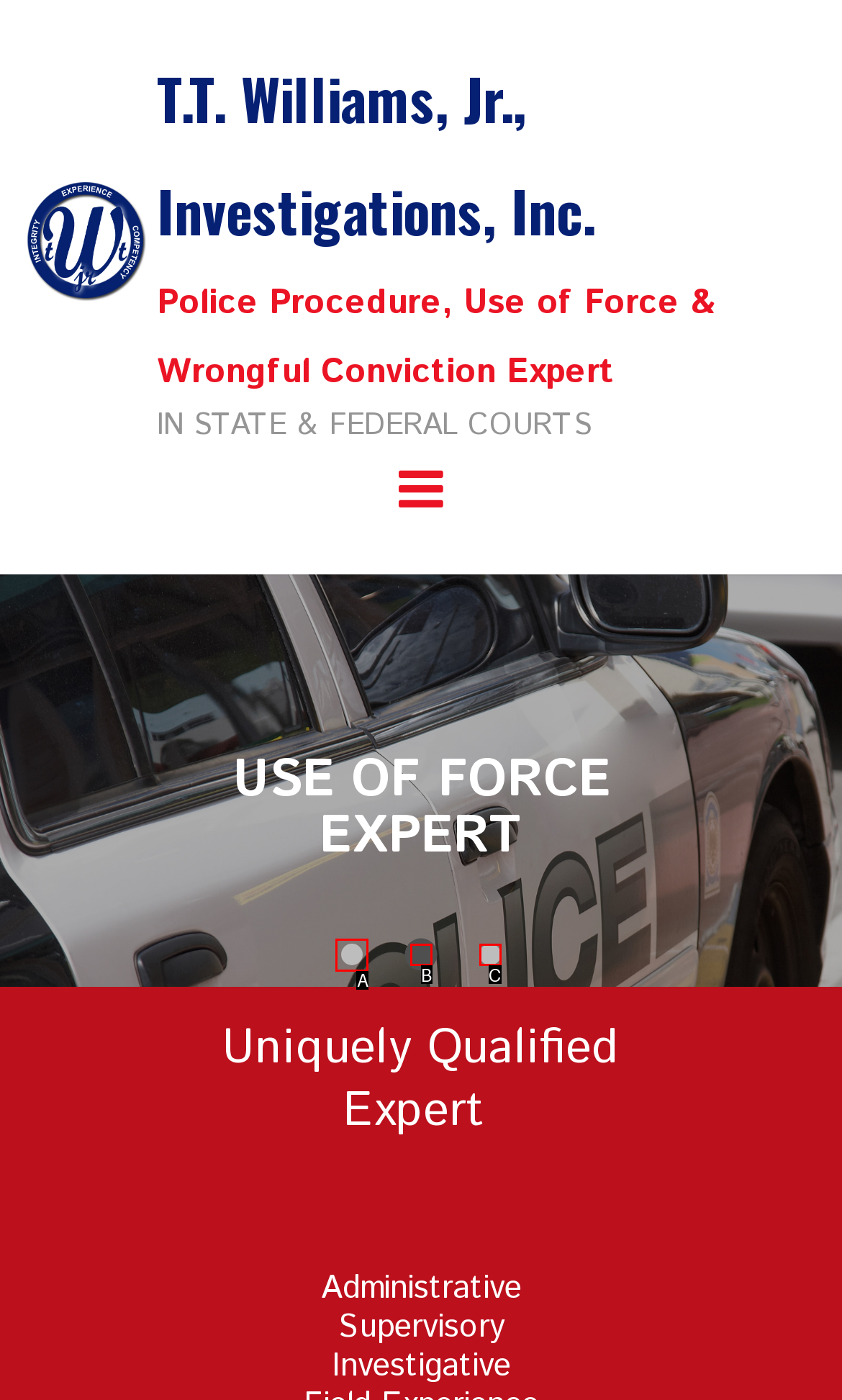From the given choices, indicate the option that best matches: 1
State the letter of the chosen option directly.

A